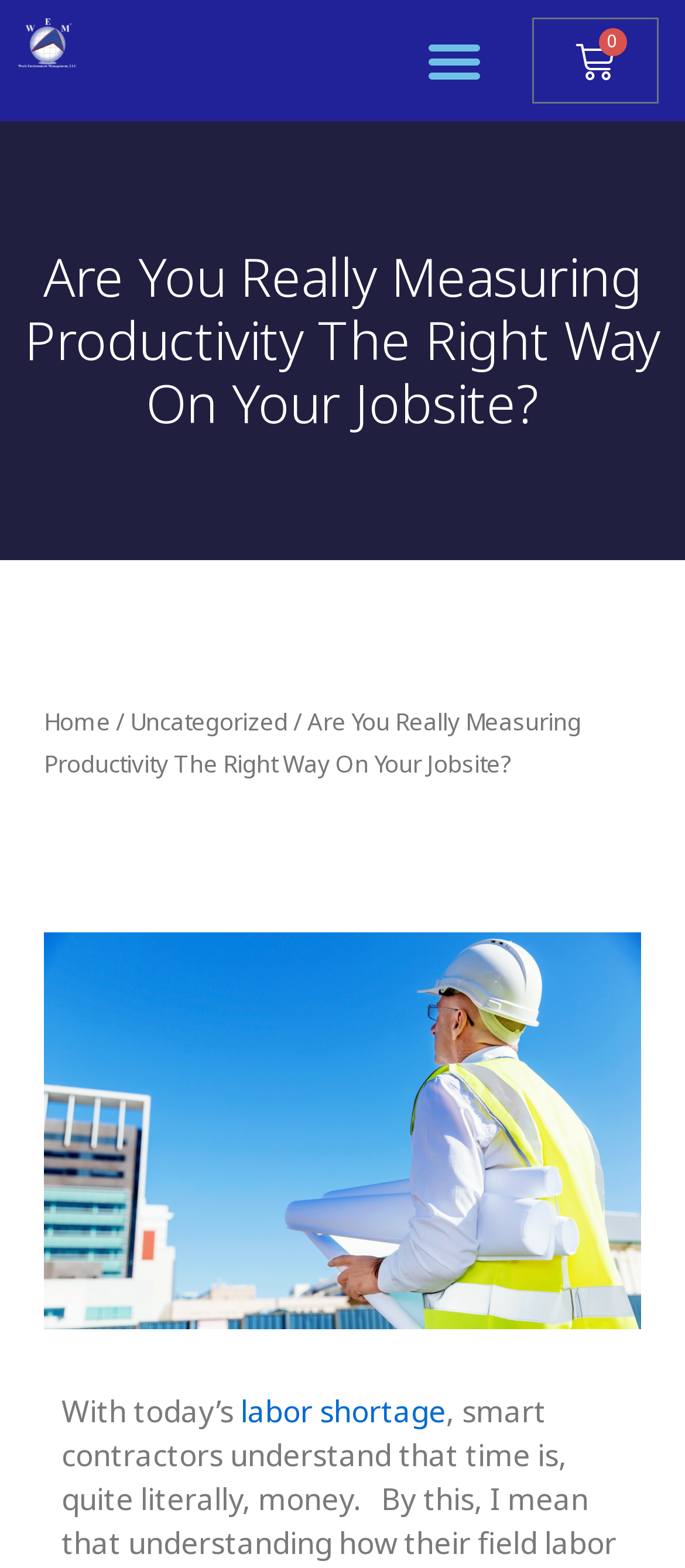What is the text on the top-left corner of the webpage?
Refer to the image and provide a one-word or short phrase answer.

Are You Really Measuring Productivity